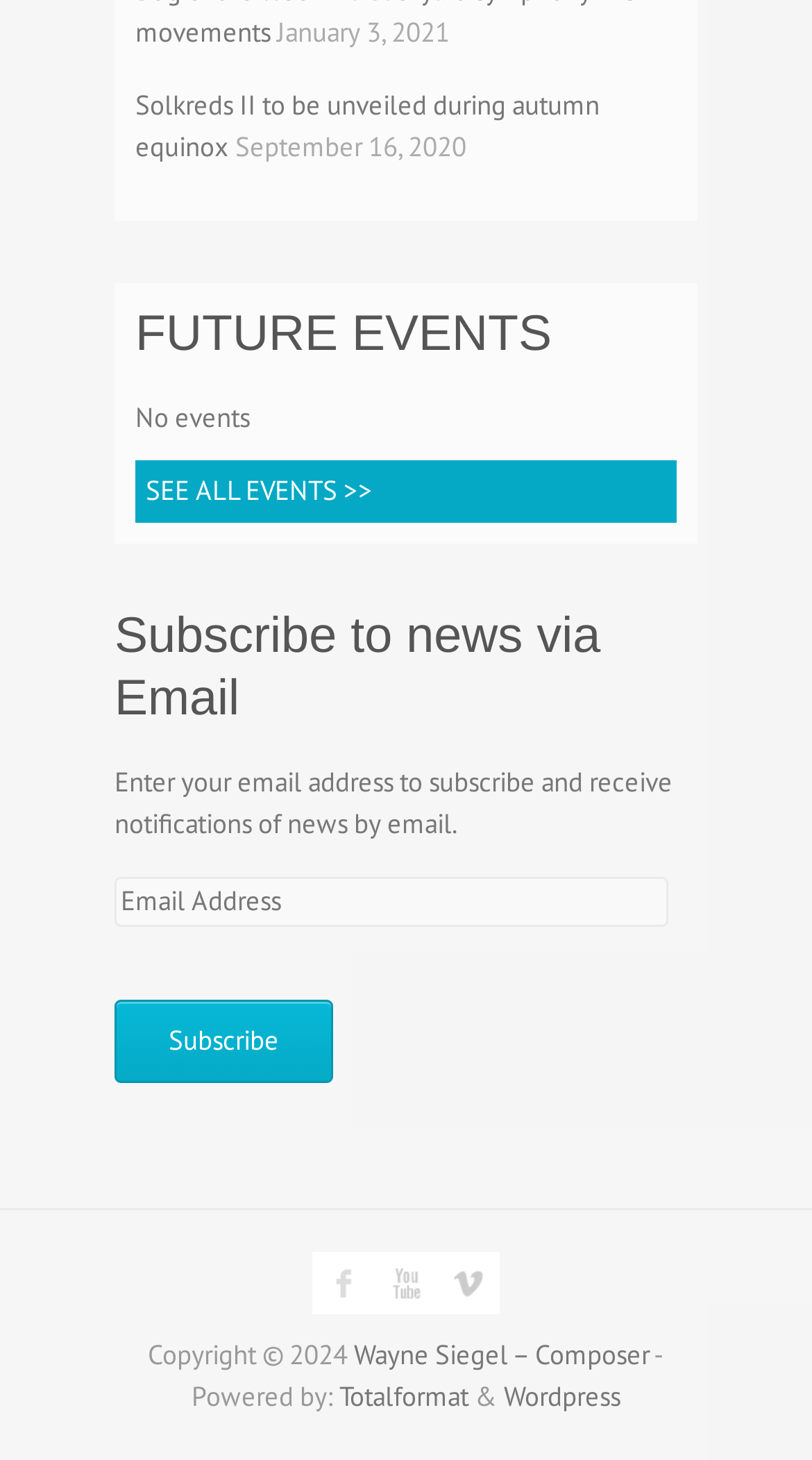Bounding box coordinates must be specified in the format (top-left x, top-left y, bottom-right x, bottom-right y). All values should be floating point numbers between 0 and 1. What are the bounding box coordinates of the UI element described as: name="jetpack_subscriptions_widget" value="Subscribe"

[0.141, 0.685, 0.41, 0.742]